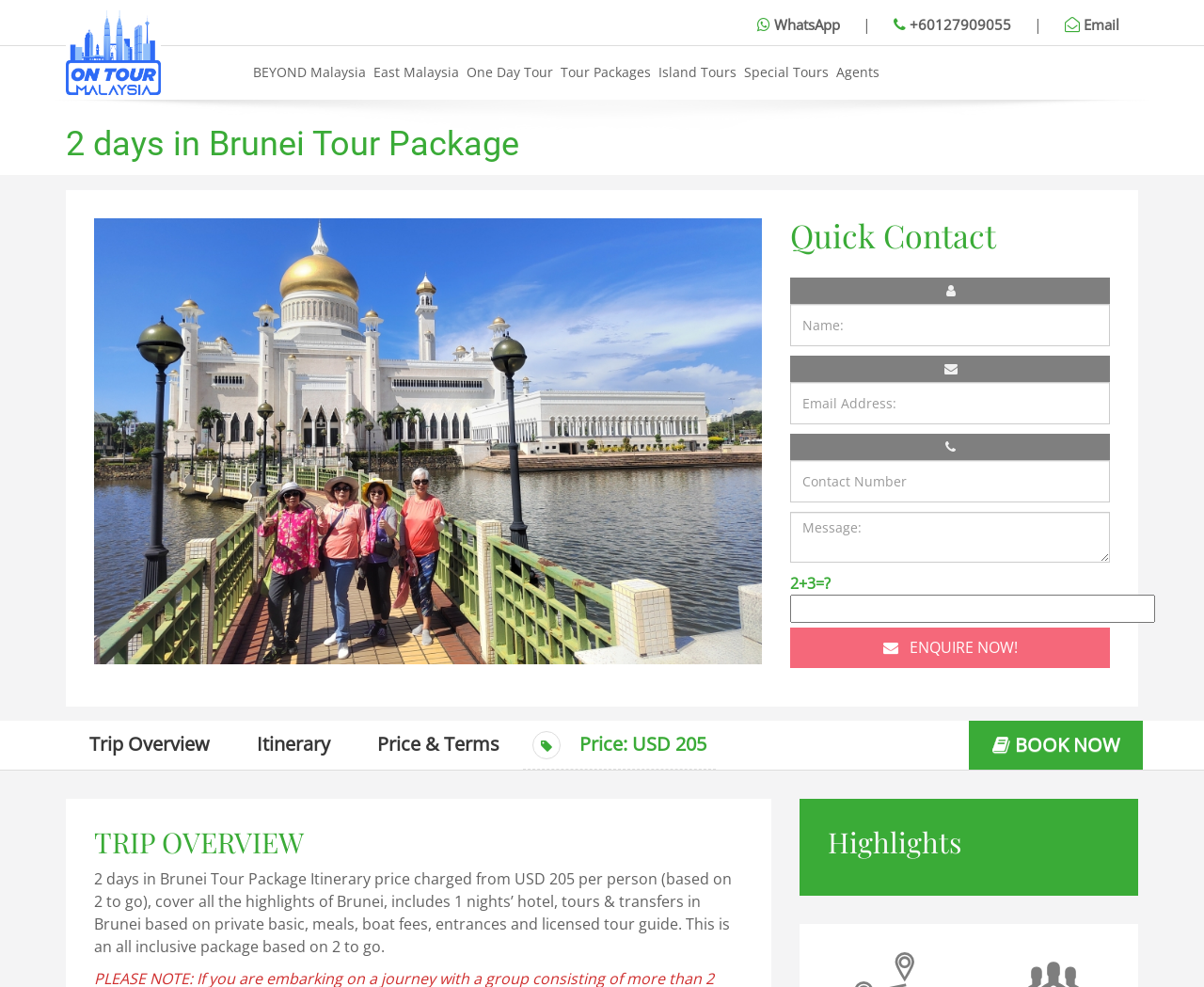What is the duration of the Brunei tour package?
Answer the question in as much detail as possible.

The question can be answered by looking at the heading '2 days in Brunei Tour Package' which indicates that the tour package is for 2 days.